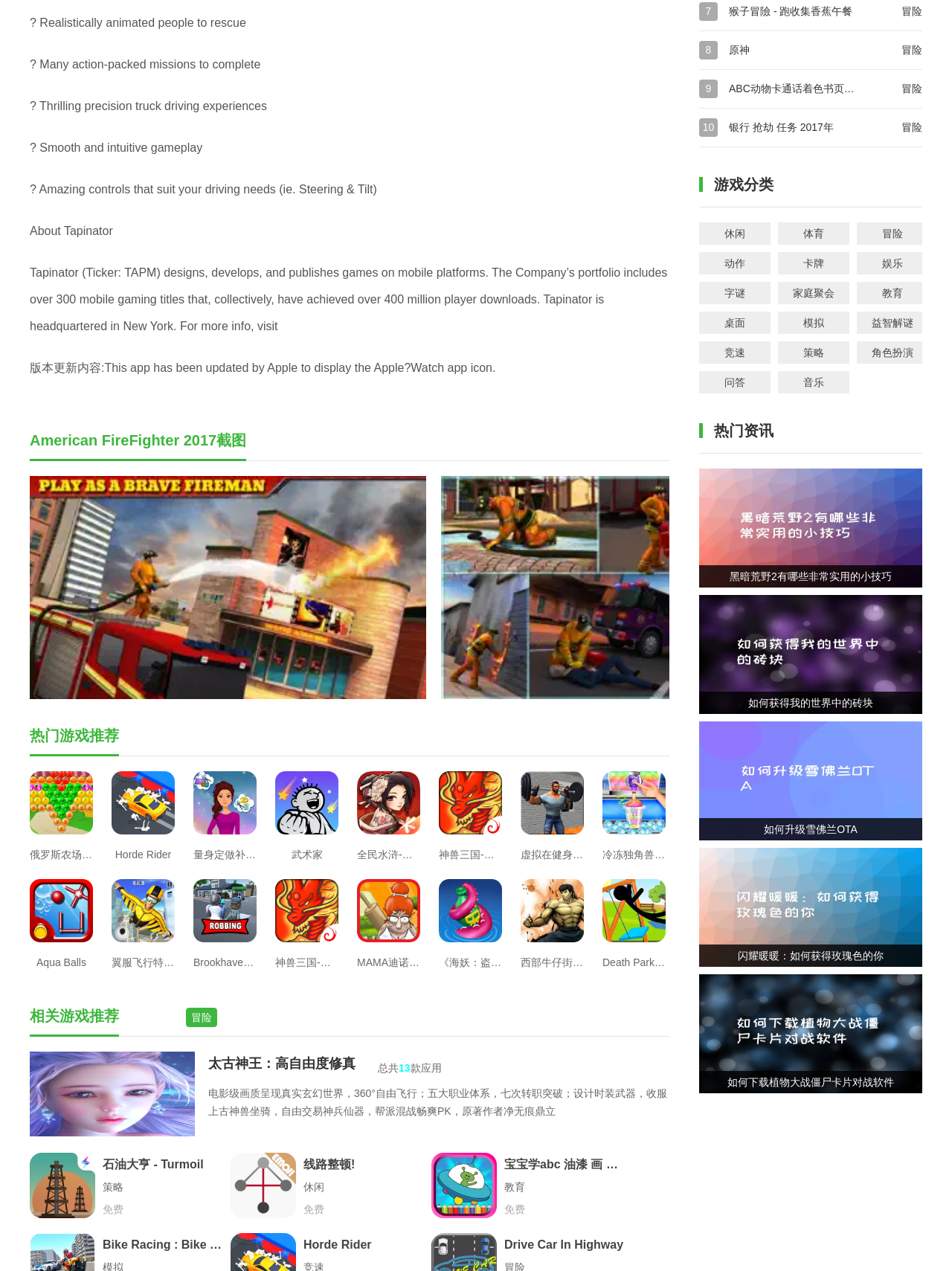Based on the image, provide a detailed response to the question:
What is the genre of the game '石油大亨 - Turmoil'?

Based on the text description of '石油大亨 - Turmoil', it appears to be a strategy game, which suggests that the genre of the game is strategy.